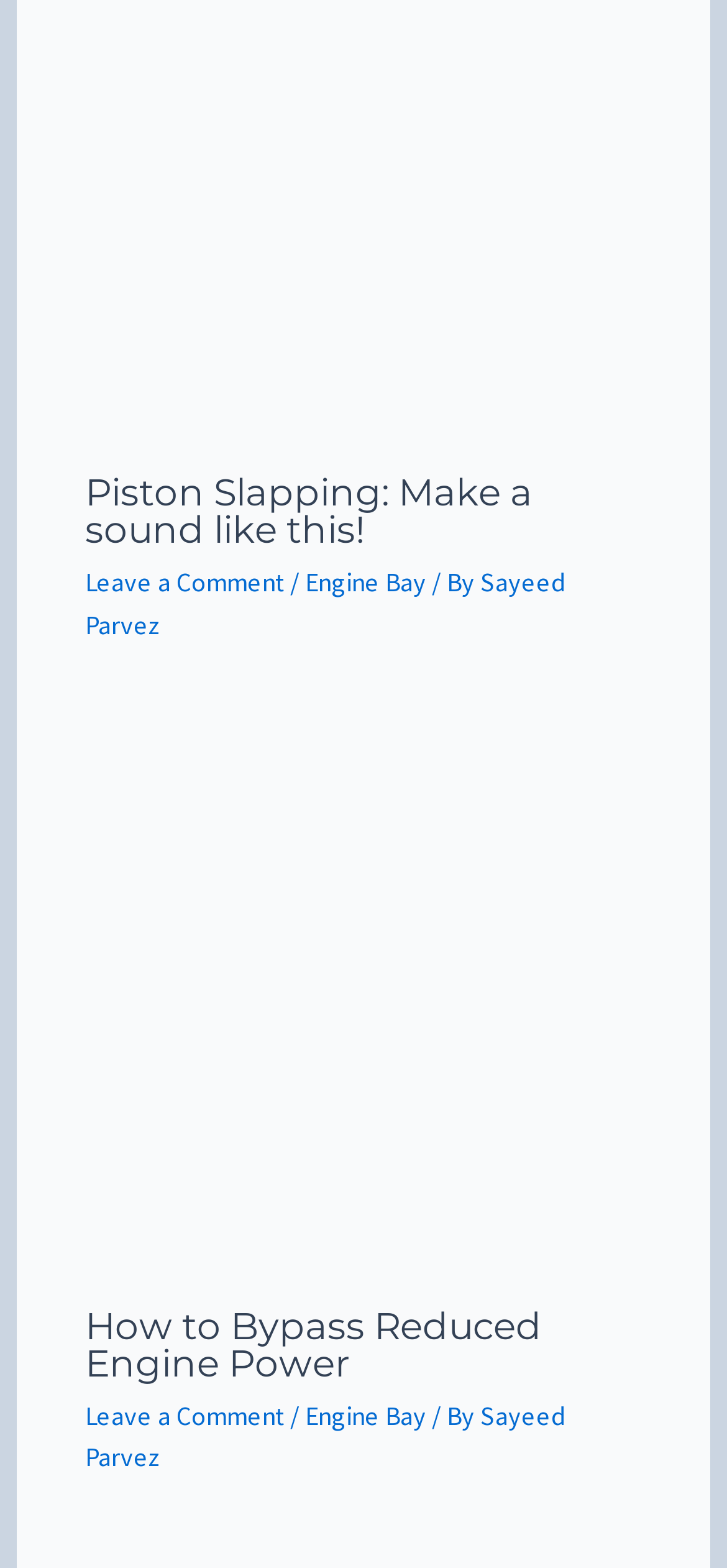How many articles are on this webpage?
Answer with a single word or phrase, using the screenshot for reference.

2